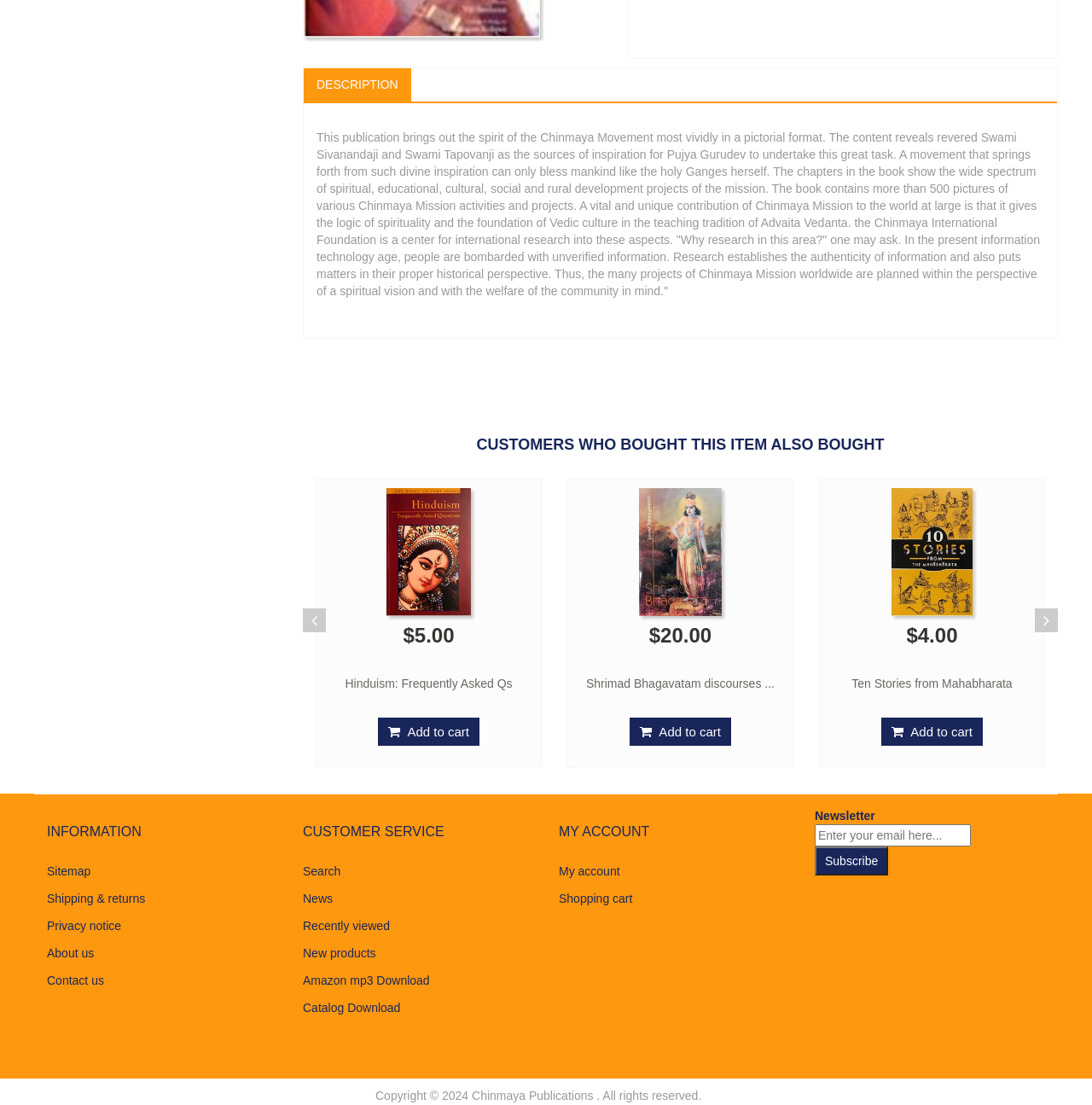Extract the bounding box coordinates for the UI element described by the text: "Ten Stories from Mahabharata". The coordinates should be in the form of [left, top, right, bottom] with values between 0 and 1.

[0.78, 0.612, 0.927, 0.625]